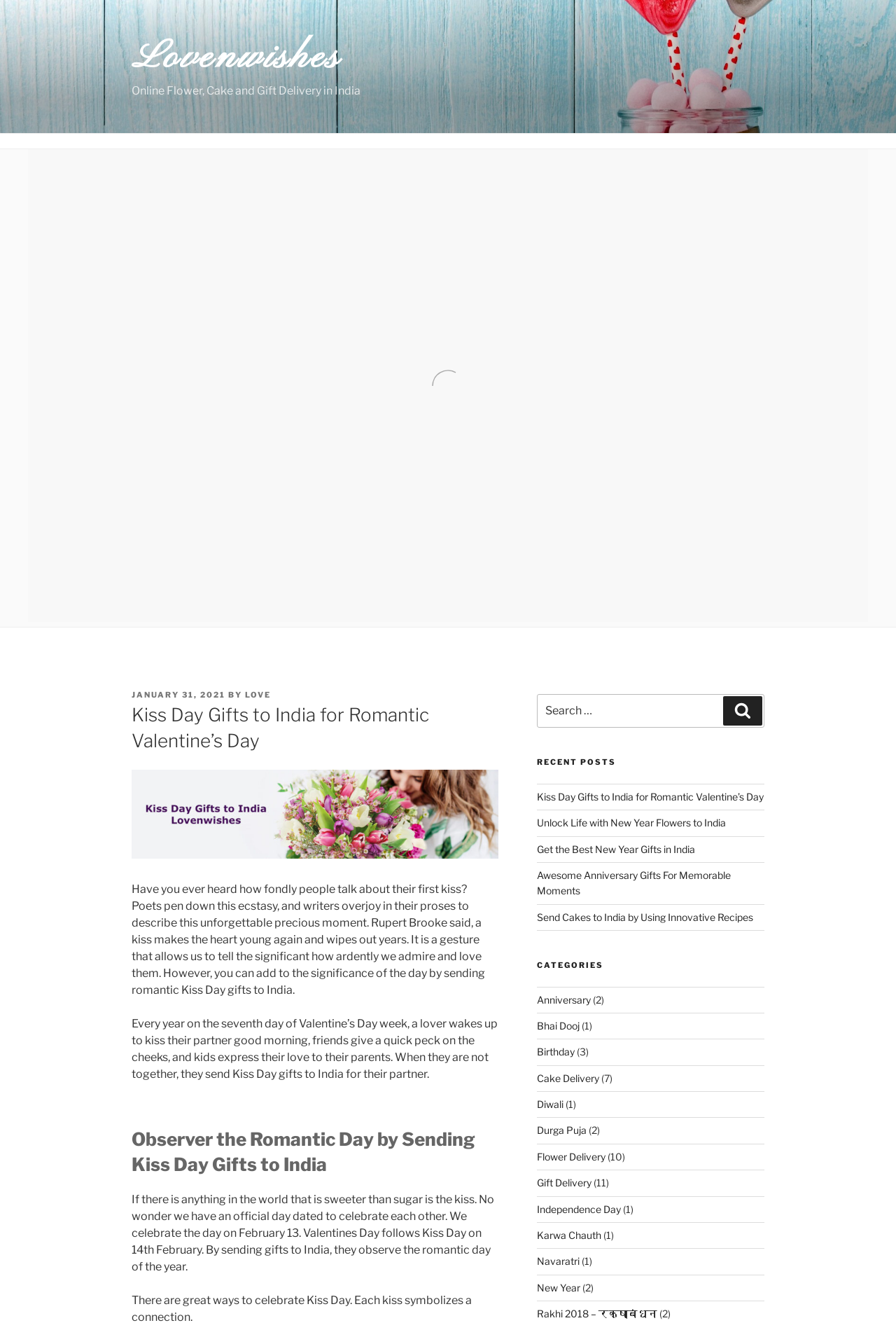What is the theme of the webpage?
We need a detailed and meticulous answer to the question.

The webpage appears to be about gift delivery, specifically focusing on sending romantic gifts to India on Kiss Day and other occasions, with a list of categories and recent posts related to gift delivery.